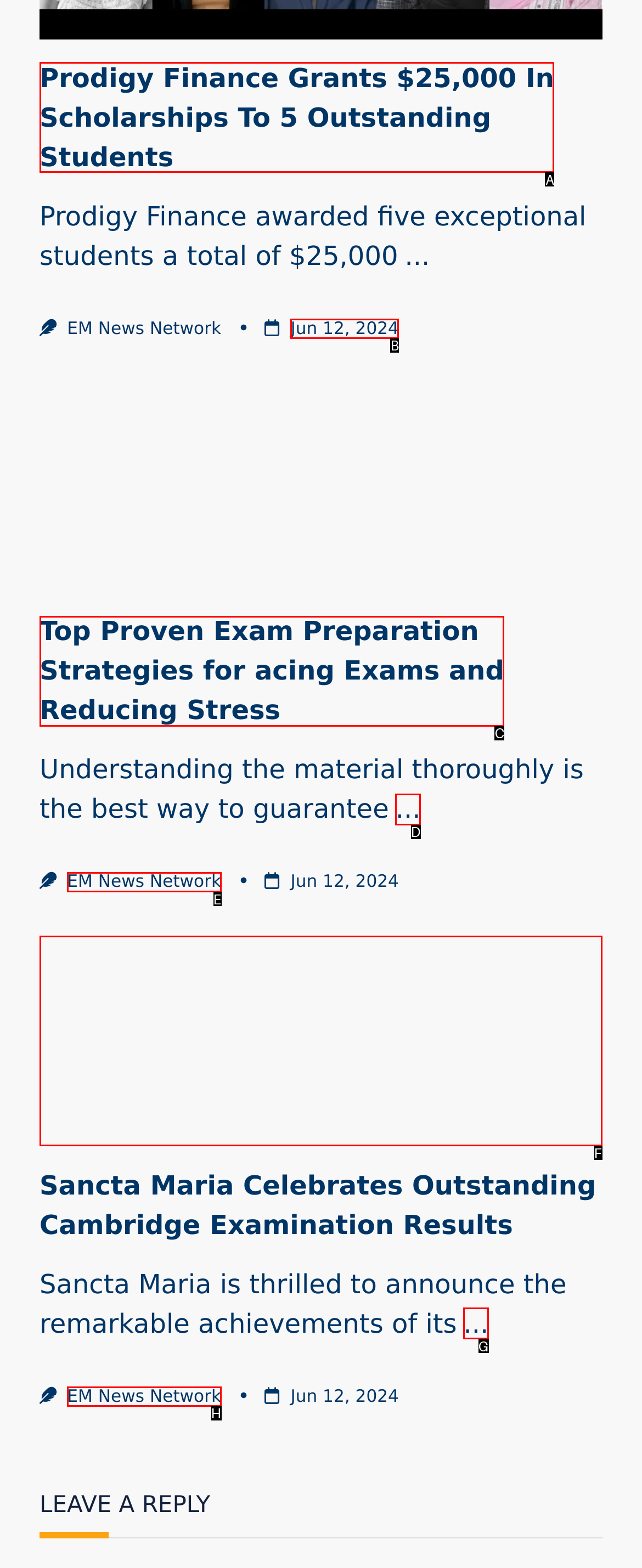Identify the letter of the UI element I need to click to carry out the following instruction: View the news about Sancta Maria's Cambridge Examination Results

F